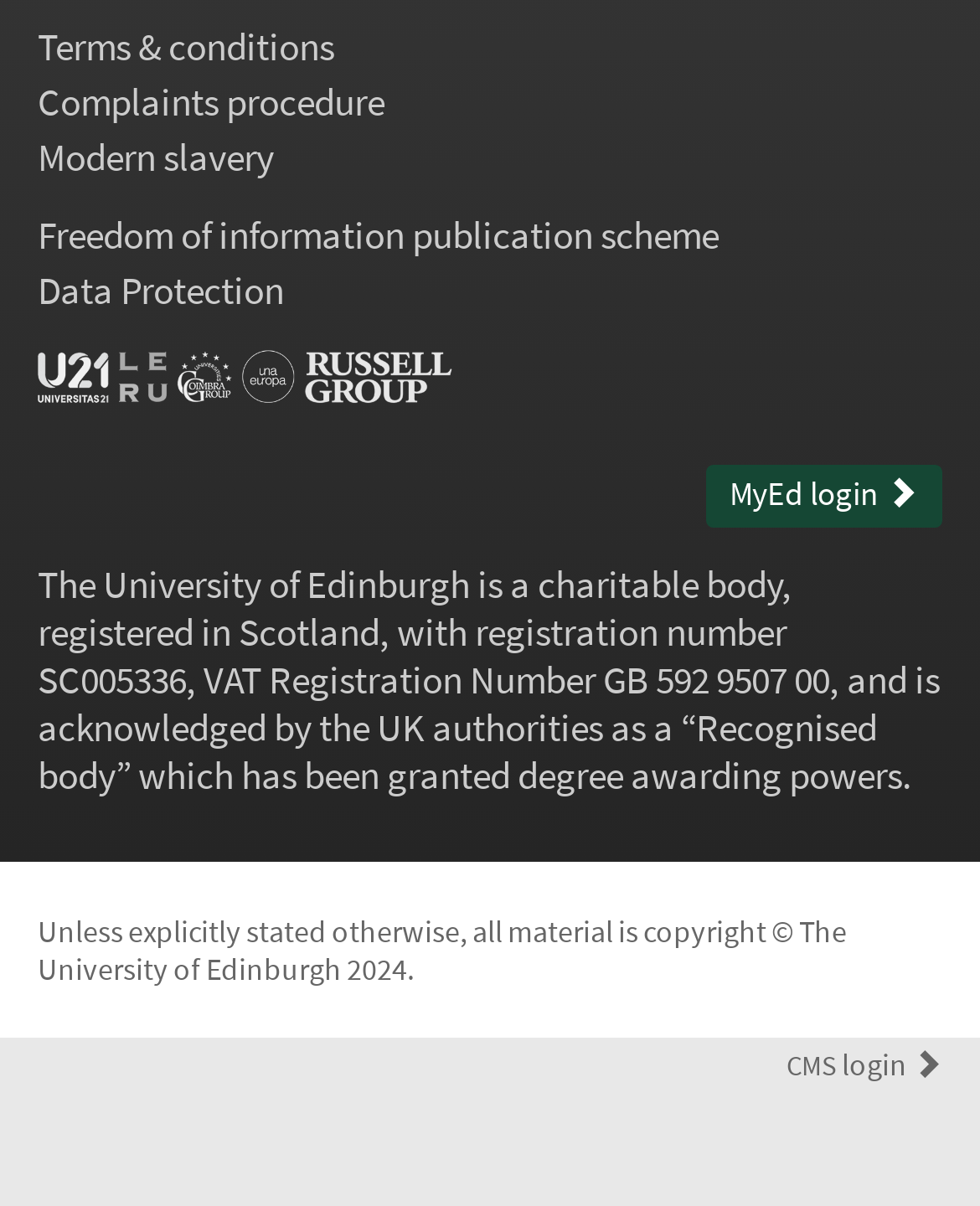Provide the bounding box coordinates for the UI element that is described by this text: "alt="University affiliations"". The coordinates should be in the form of four float numbers between 0 and 1: [left, top, right, bottom].

[0.038, 0.285, 0.462, 0.339]